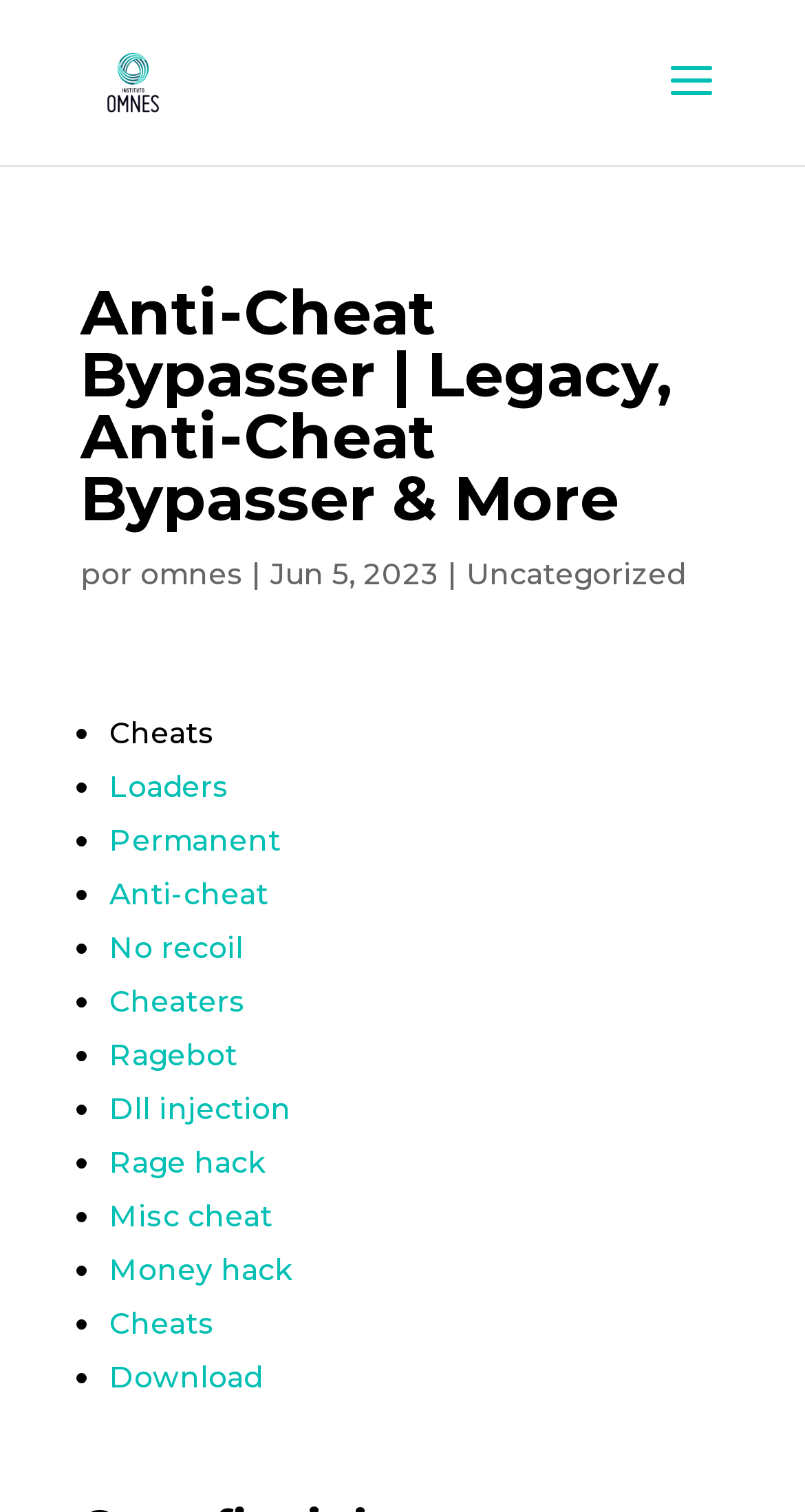Please specify the bounding box coordinates of the clickable region to carry out the following instruction: "Click Instituto Omnes link". The coordinates should be four float numbers between 0 and 1, in the format [left, top, right, bottom].

[0.11, 0.04, 0.221, 0.065]